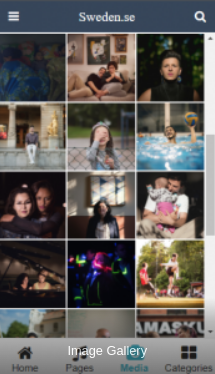What type of content is displayed in the grid?
Please respond to the question with a detailed and informative answer.

The caption describes the gallery as a grid displaying various photos that capture diverse subjects and moments, which indicates that the content displayed in the grid is photographic in nature.